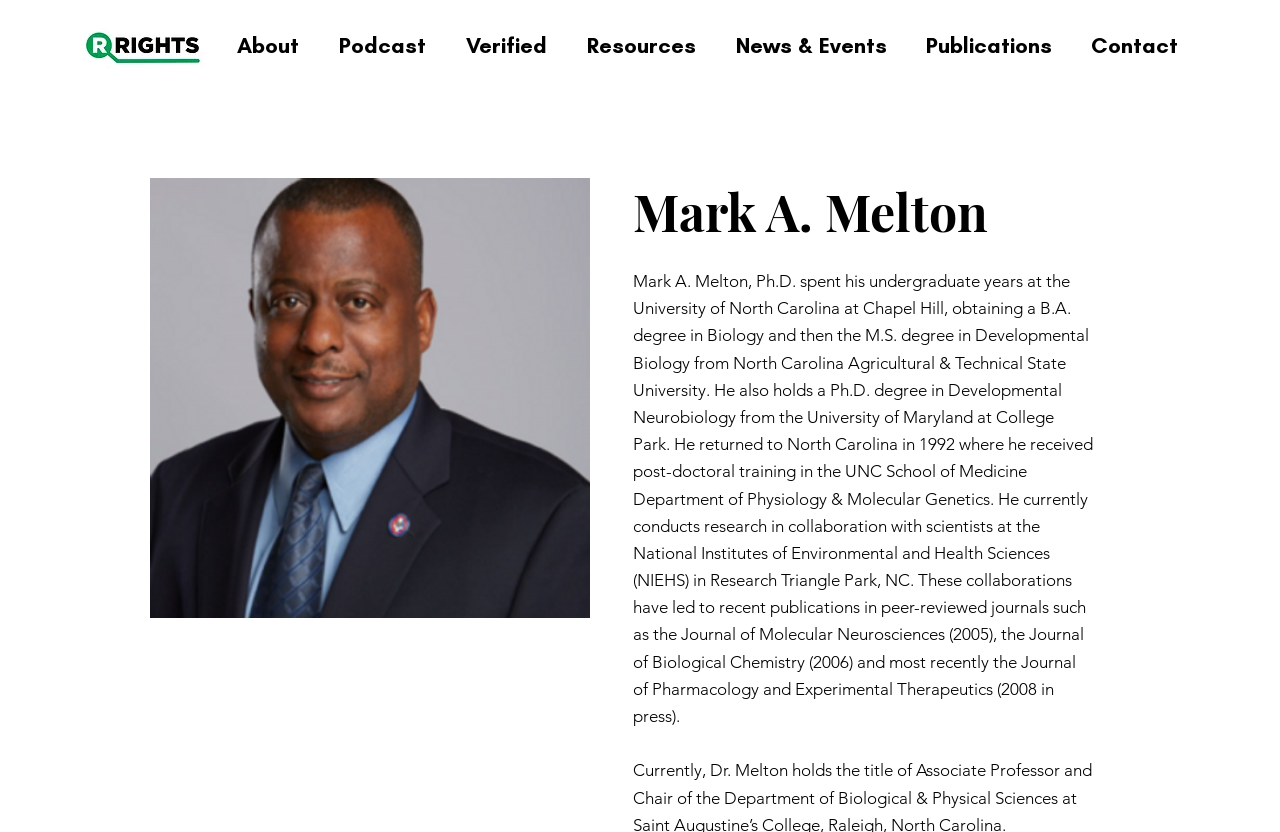Using the provided element description "News & Events", determine the bounding box coordinates of the UI element.

[0.559, 0.025, 0.708, 0.085]